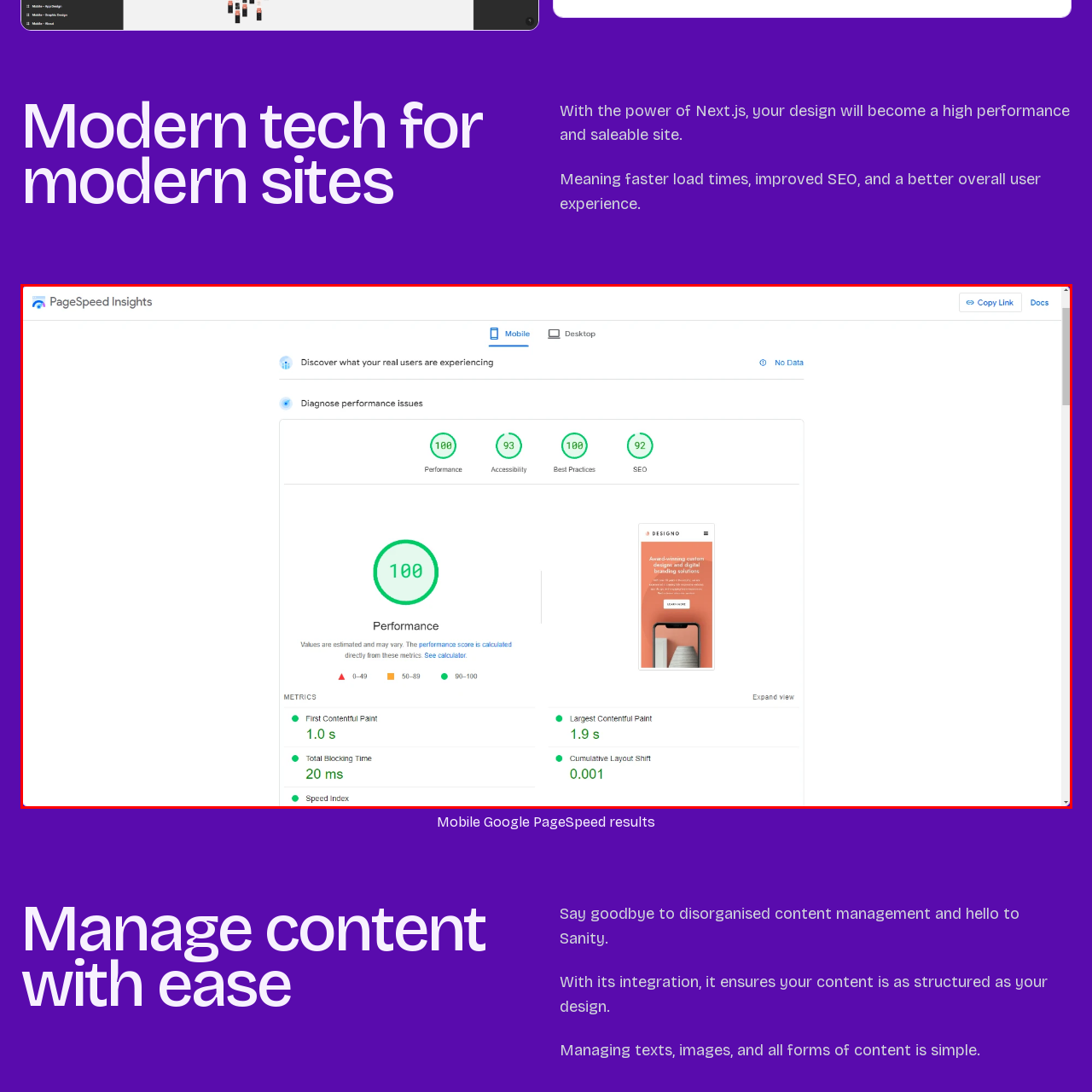Take a close look at the image outlined by the red bounding box and give a detailed response to the subsequent question, with information derived from the image: What is the First Contentful Paint time?

The First Contentful Paint time is 1.0 seconds, which is a critical metric for website performance, as indicated in the report.